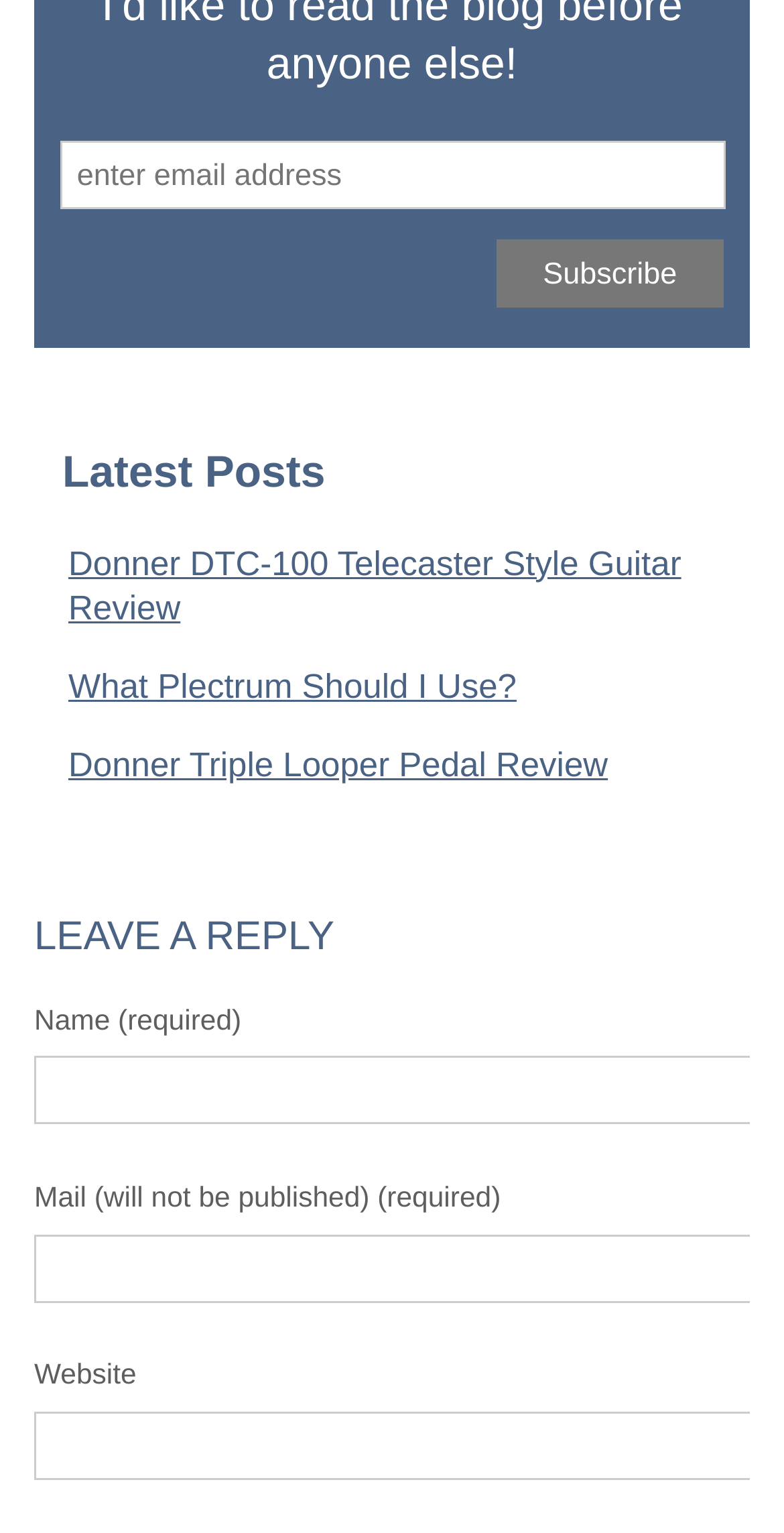Please analyze the image and give a detailed answer to the question:
How many headings are present on the webpage?

I found two headings on the webpage: 'Latest Posts' and 'LEAVE A REPLY'.